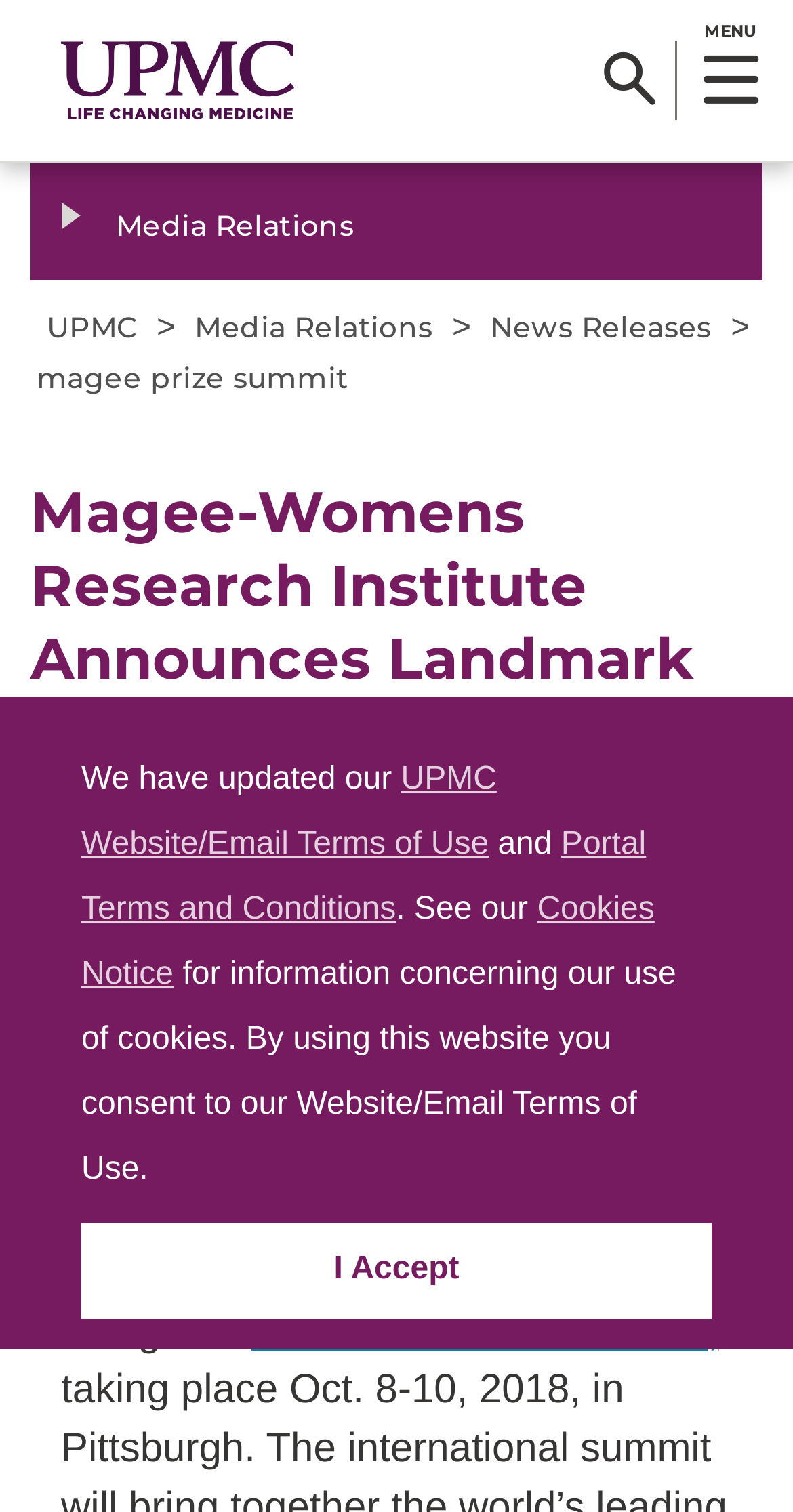Please identify the coordinates of the bounding box that should be clicked to fulfill this instruction: "Click UPMC Logo".

[0.077, 0.026, 0.373, 0.08]